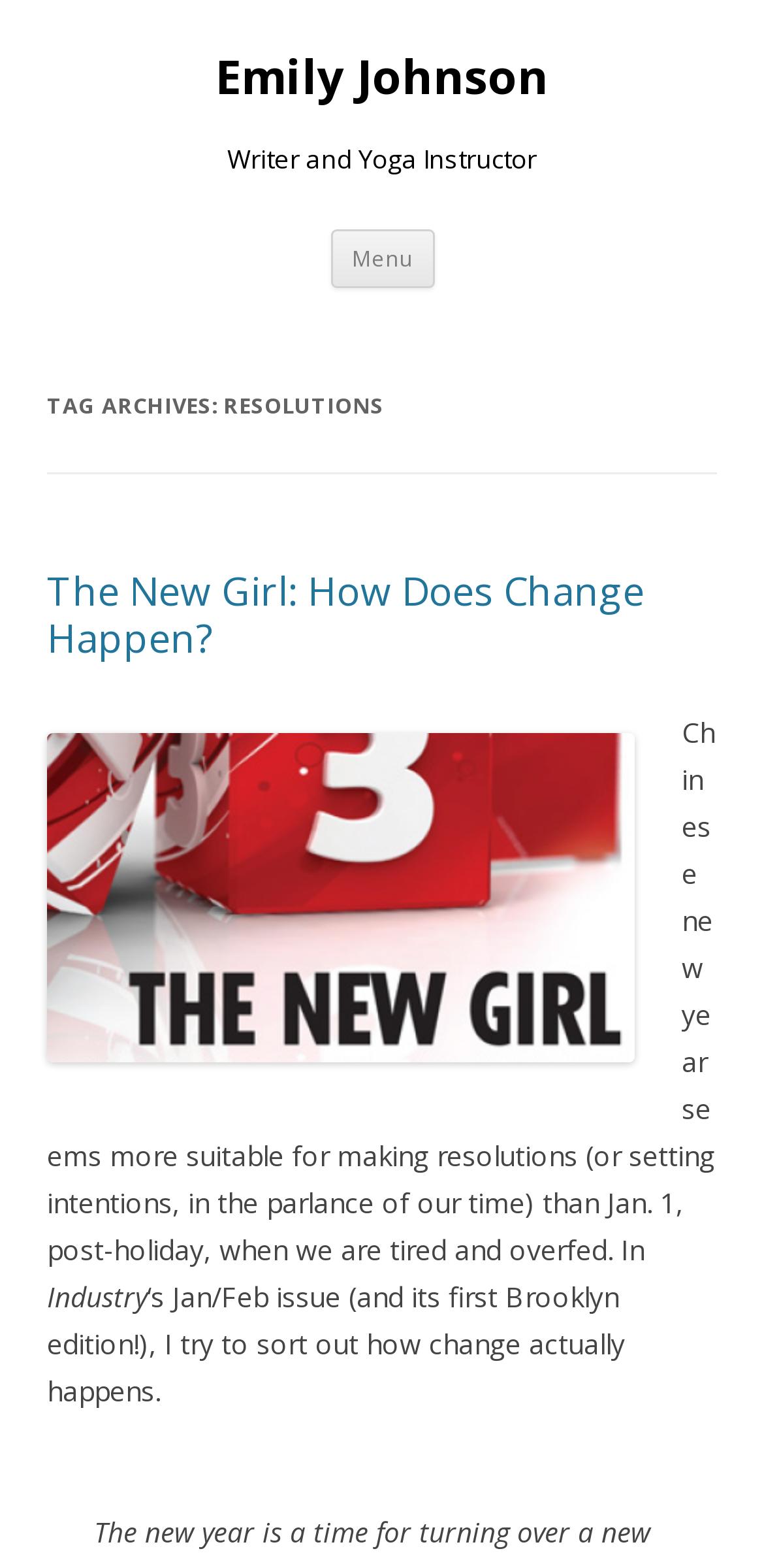What is mentioned as a more suitable time for making resolutions?
Identify the answer in the screenshot and reply with a single word or phrase.

Chinese New Year